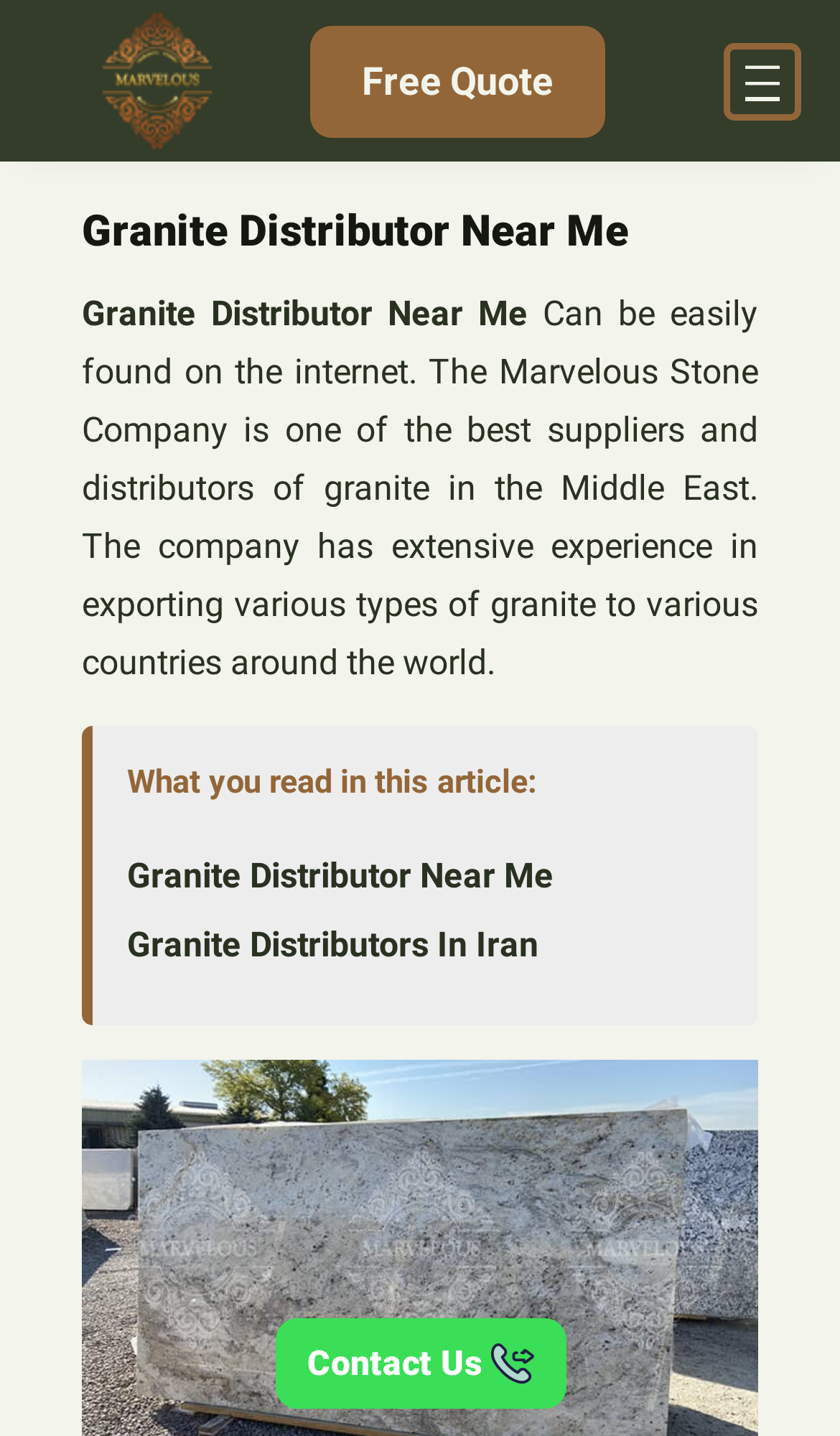Please reply with a single word or brief phrase to the question: 
What is the purpose of the 'Open menu' button?

To open a menu